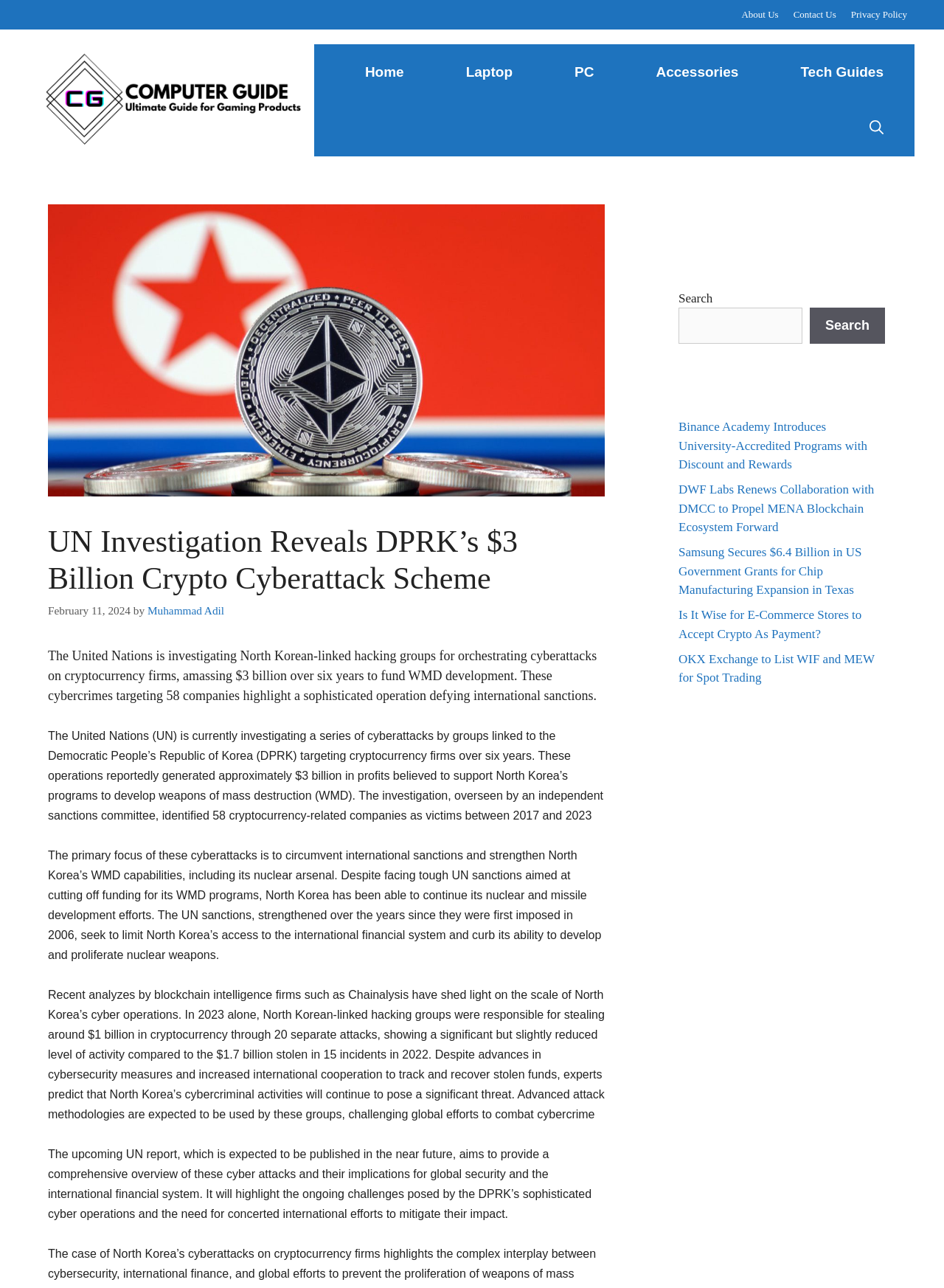Using the description "About Us", predict the bounding box of the relevant HTML element.

[0.786, 0.007, 0.825, 0.015]